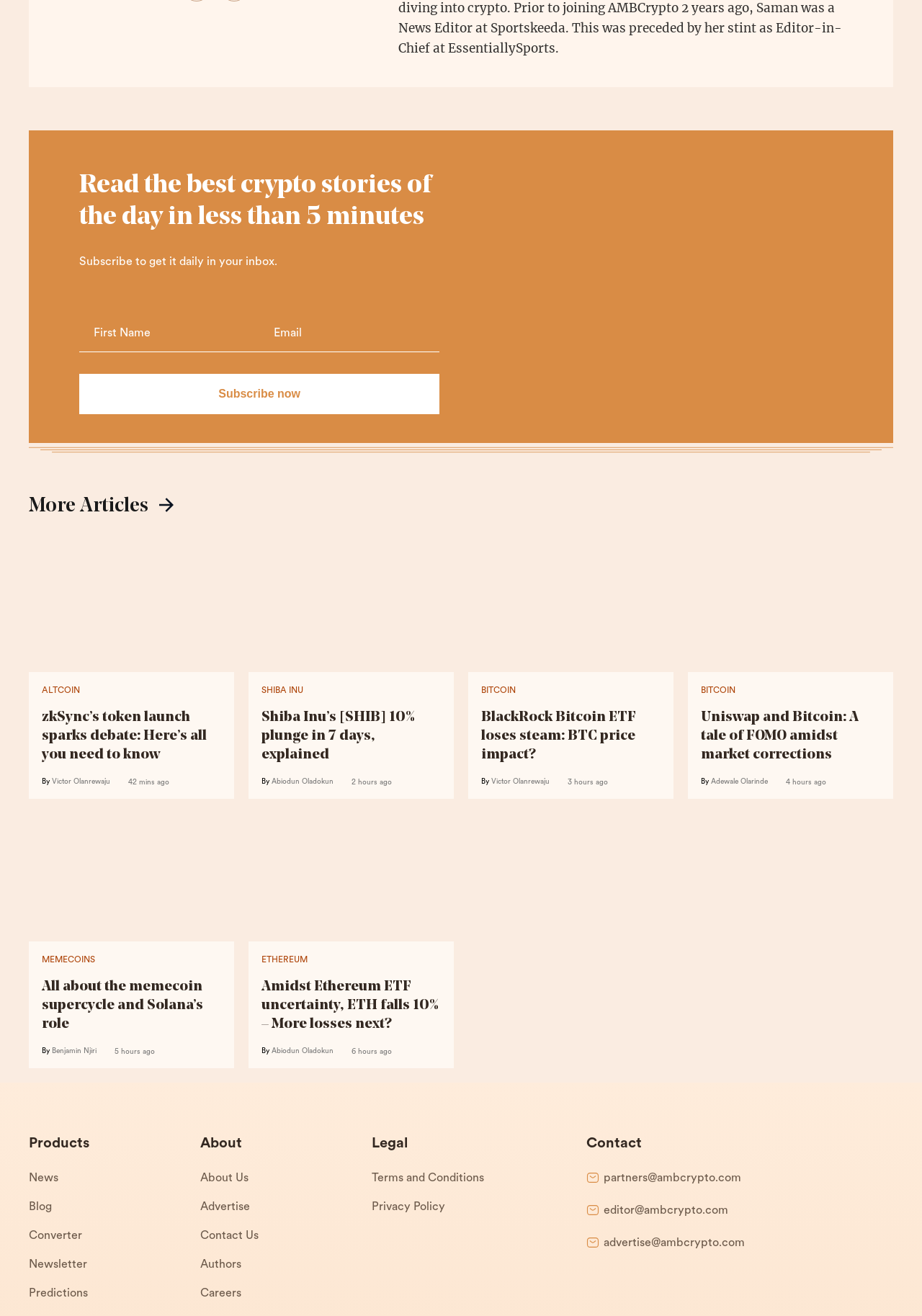What is the contact email for partners?
Answer the question with a single word or phrase, referring to the image.

partners@ambcrypto.com